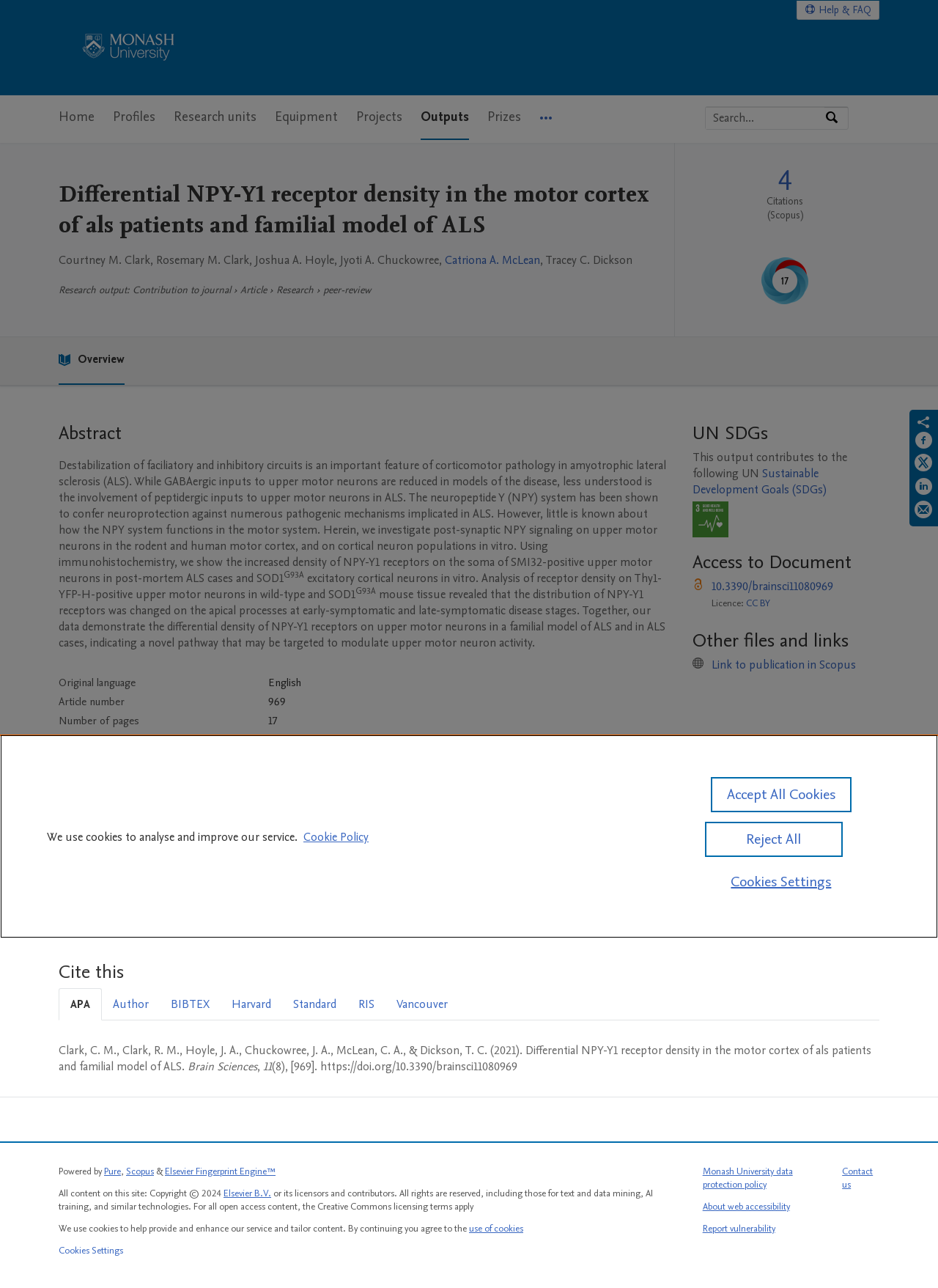Identify the bounding box for the UI element specified in this description: "Elsevier Fingerprint Engine™". The coordinates must be four float numbers between 0 and 1, formatted as [left, top, right, bottom].

[0.176, 0.904, 0.294, 0.914]